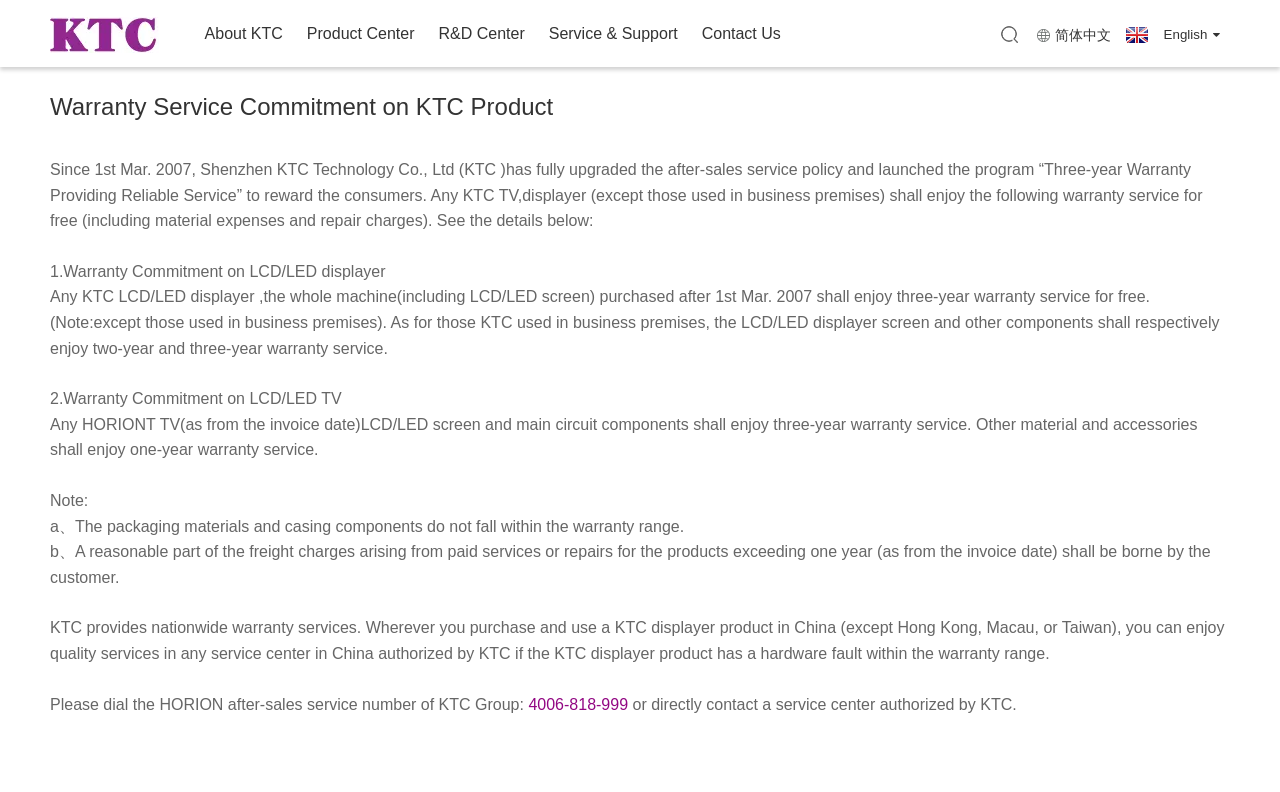Provide your answer to the question using just one word or phrase: What is the phone number for KTC's after-sales service?

4006-818-999